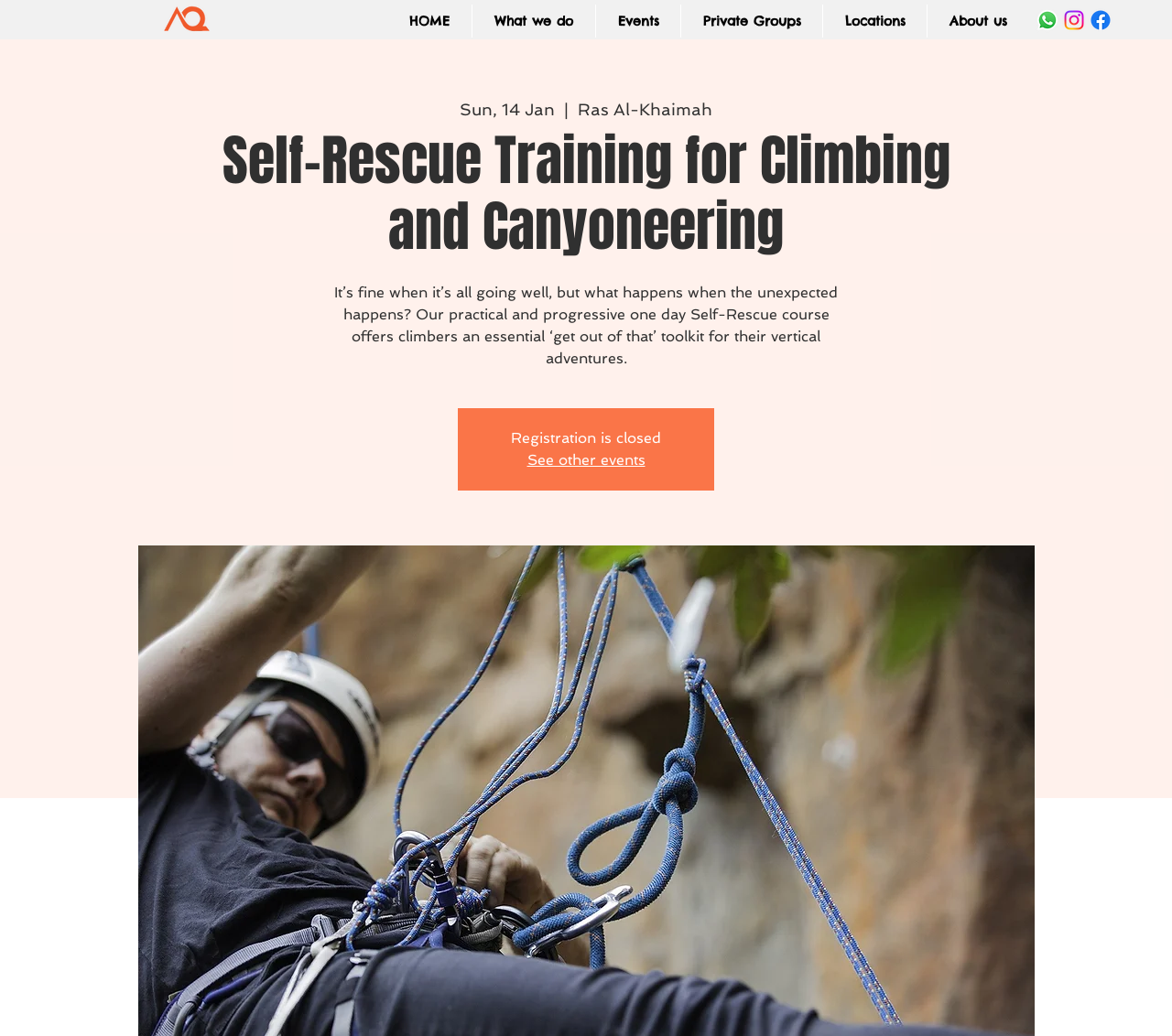Identify the bounding box for the UI element described as: "What we do". Ensure the coordinates are four float numbers between 0 and 1, formatted as [left, top, right, bottom].

[0.402, 0.004, 0.508, 0.036]